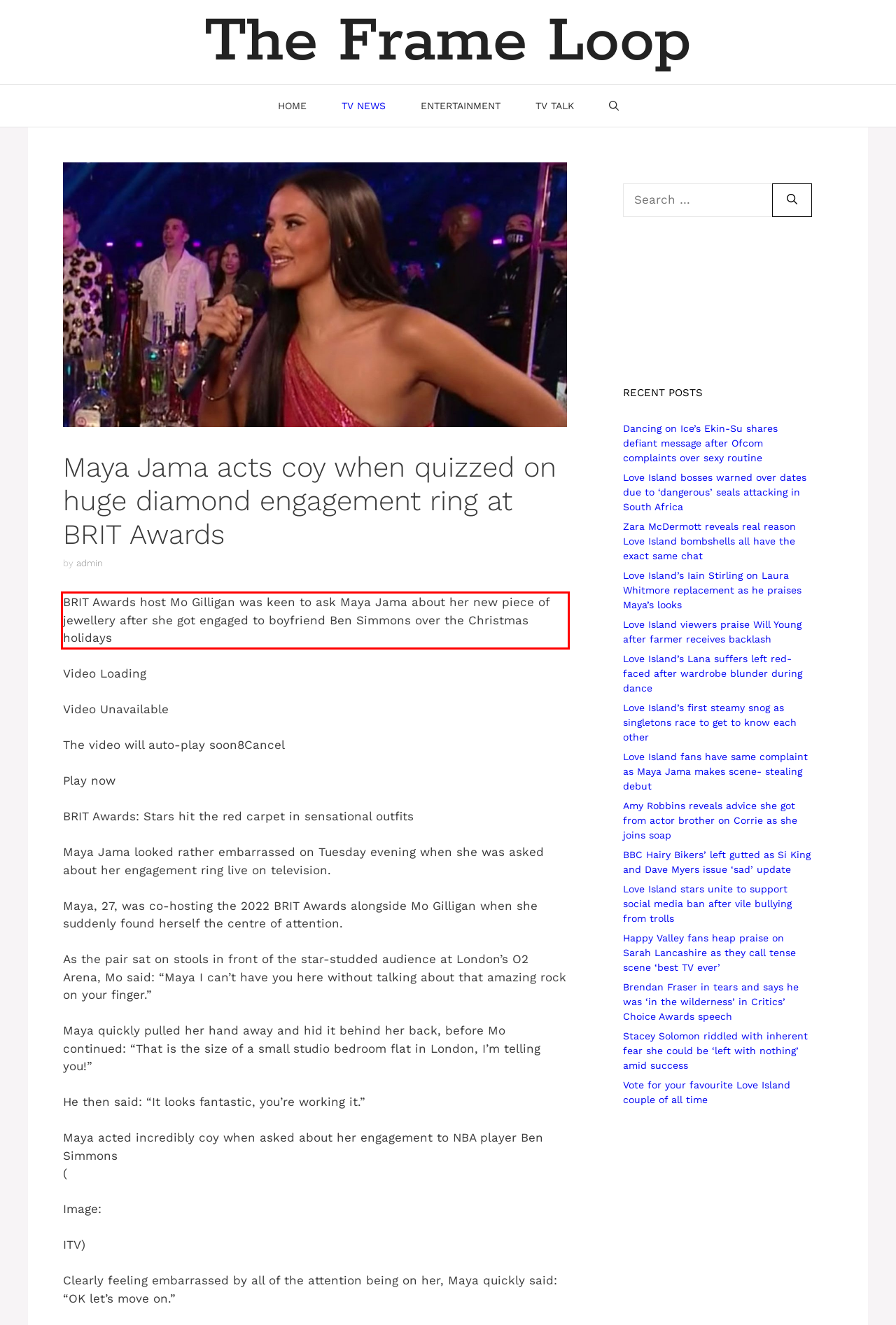You are provided with a screenshot of a webpage that includes a UI element enclosed in a red rectangle. Extract the text content inside this red rectangle.

BRIT Awards host Mo Gilligan was keen to ask Maya Jama about her new piece of jewellery after she got engaged to boyfriend Ben Simmons over the Christmas holidays